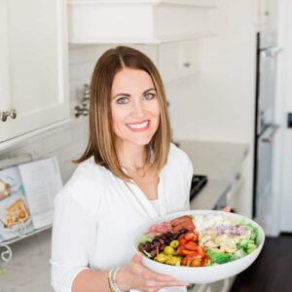Generate an in-depth description of the image.

In a bright and inviting kitchen, a woman with shoulder-length brown hair and a radiant smile holds a large, colorful bowl of fresh salad, showcasing a vibrant mix of greens, cherry tomatoes, olives, and various other vegetables. She wears a stylish white blouse, exuding a warm and approachable aura. The background features modern kitchen elements, including white cabinets and a hint of stainless steel appliances, contributing to the overall cheerful atmosphere. This image captures not only a moment of food preparation but also a sense of joy and creativity in cooking, perfectly embodying a healthy lifestyle.